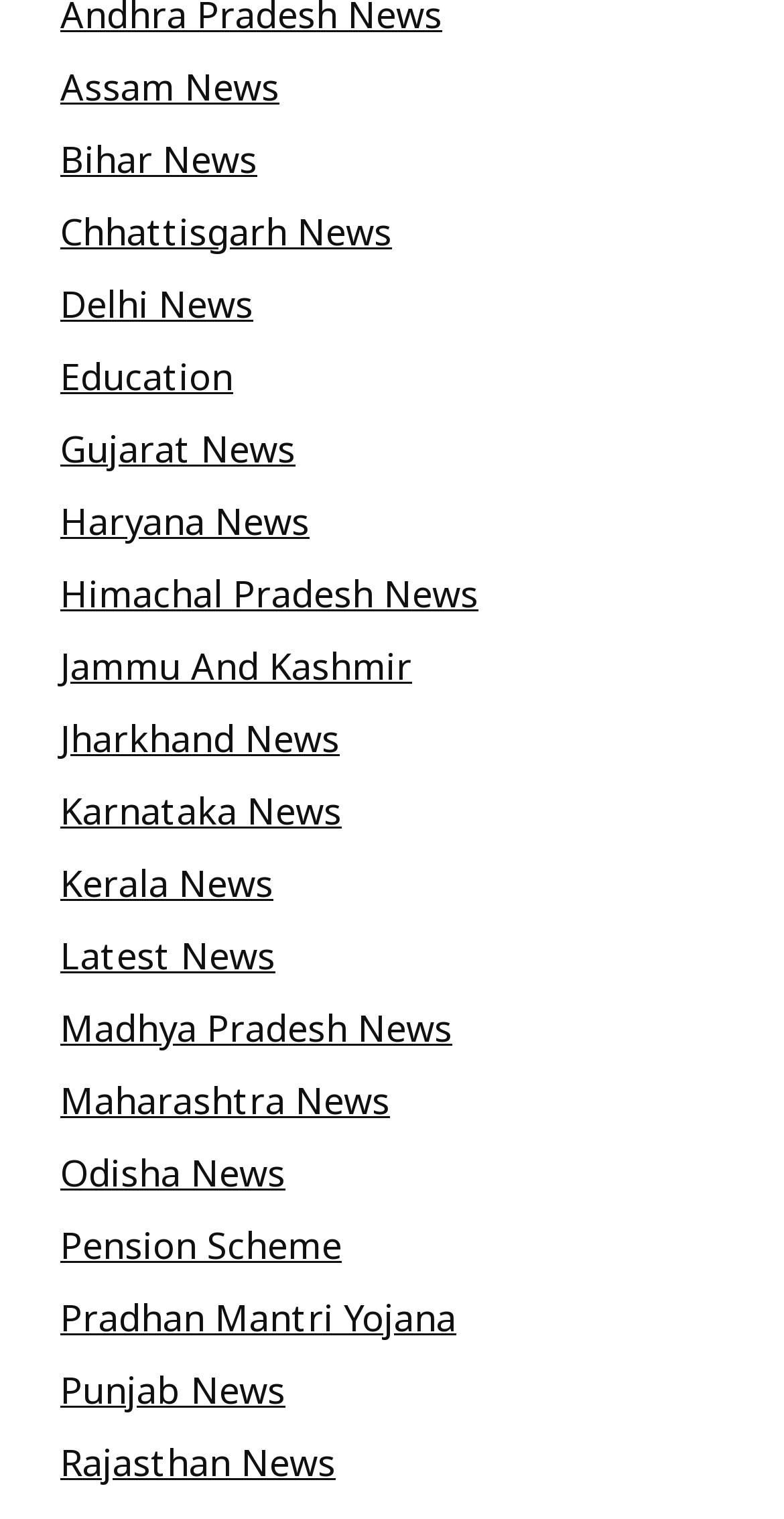Locate the bounding box coordinates of the area to click to fulfill this instruction: "Read Latest News". The bounding box should be presented as four float numbers between 0 and 1, in the order [left, top, right, bottom].

[0.077, 0.612, 0.351, 0.644]